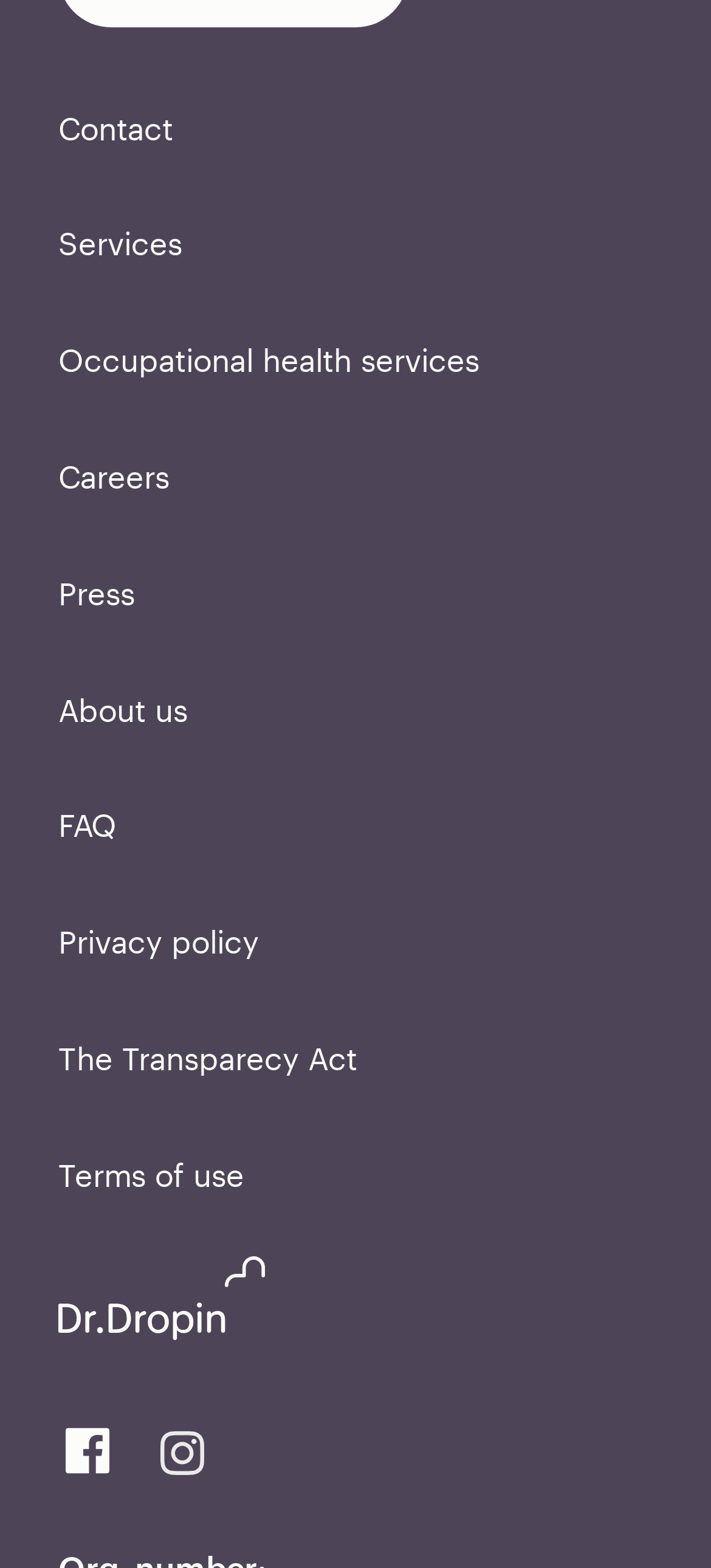Are there any images on the webpage?
Based on the image content, provide your answer in one word or a short phrase.

Yes